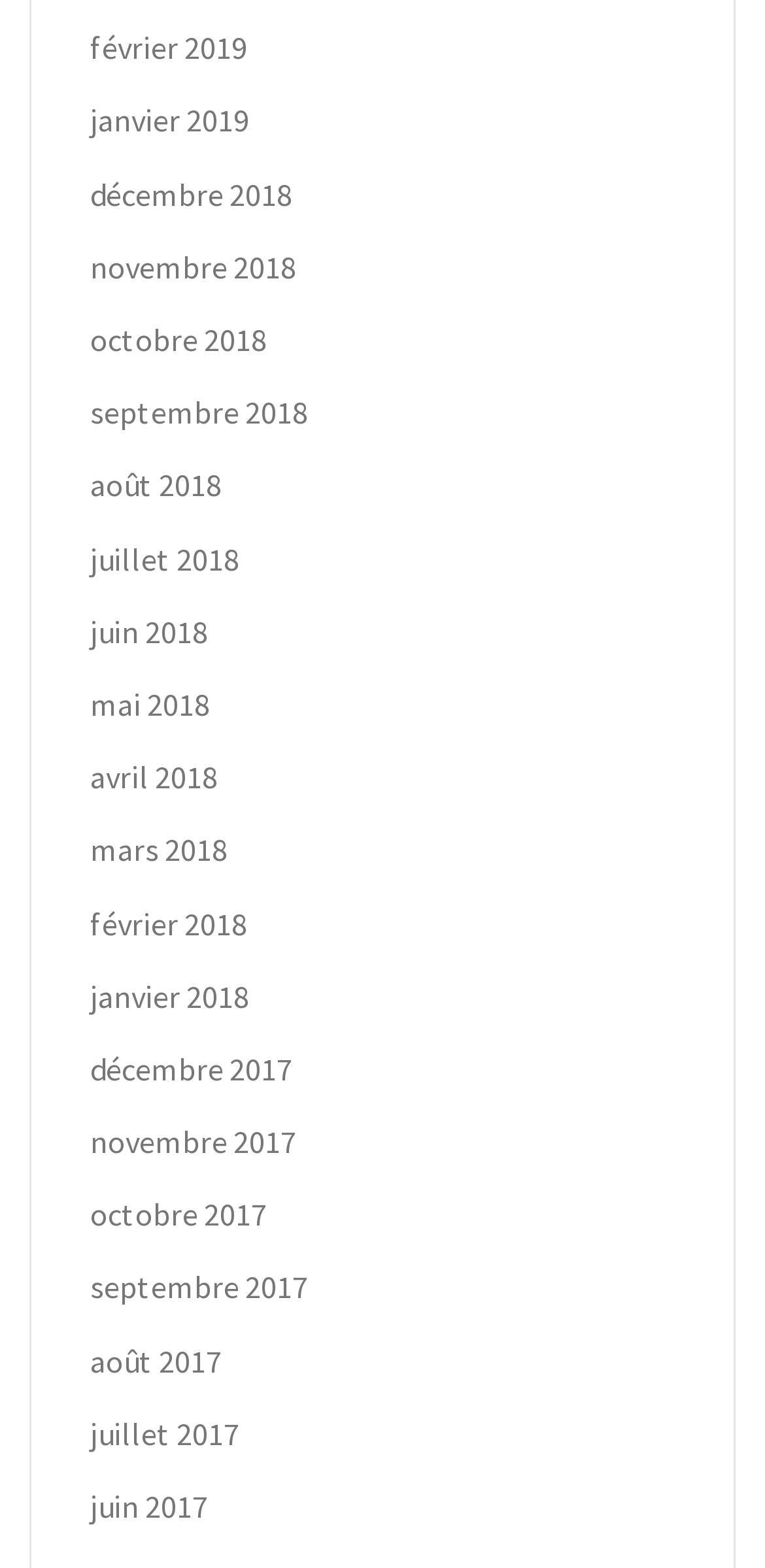Based on the image, please elaborate on the answer to the following question:
How many months are listed in 2018?

I counted the number of links with '2018' in their text and found that there are 12 months listed in 2018, from janvier 2018 to décembre 2018.